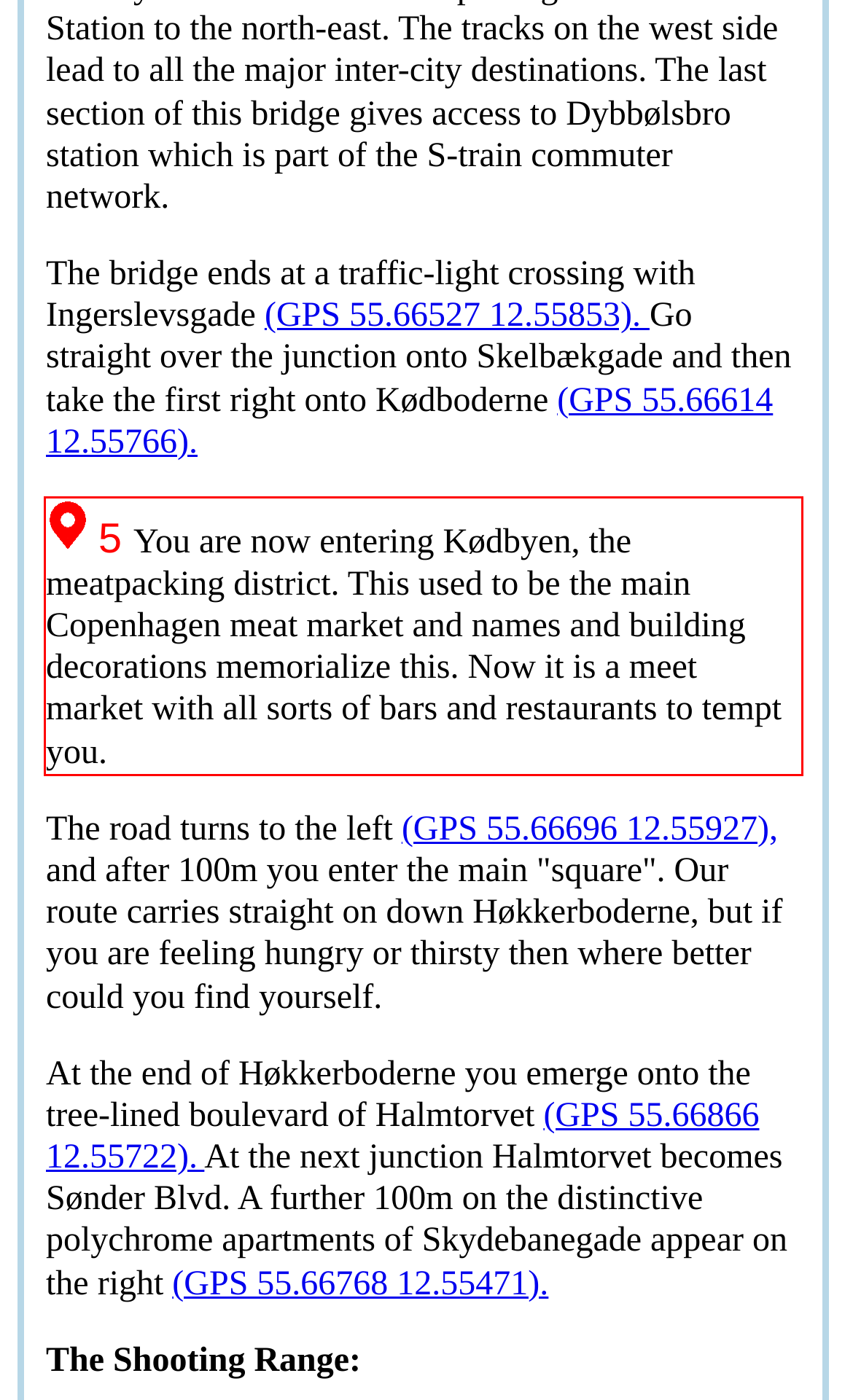In the screenshot of the webpage, find the red bounding box and perform OCR to obtain the text content restricted within this red bounding box.

5 You are now entering Kødbyen, the meatpacking district. This used to be the main Copenhagen meat market and names and building decorations memorialize this. Now it is a meet market with all sorts of bars and restaurants to tempt you.